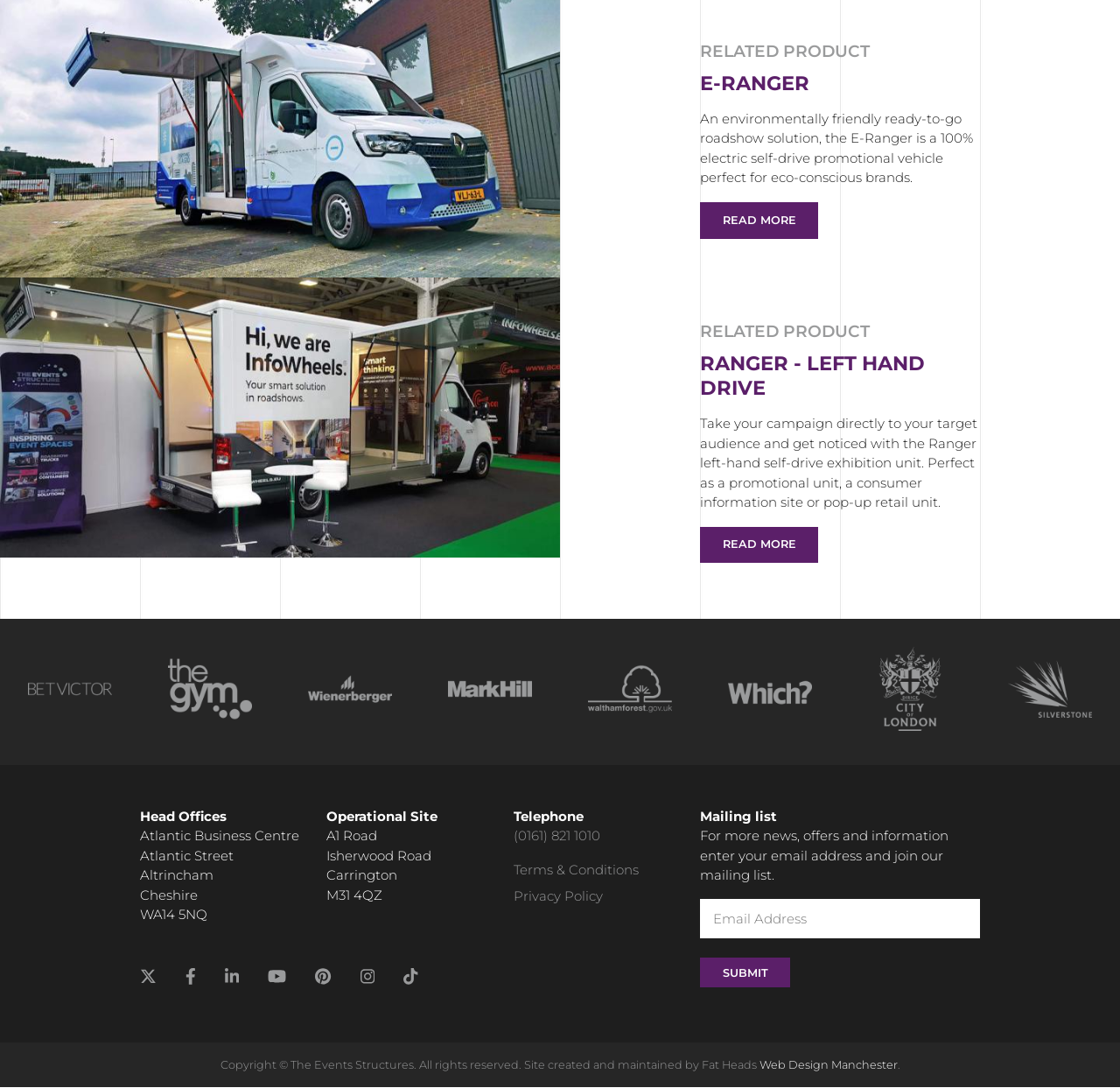Please identify the coordinates of the bounding box for the clickable region that will accomplish this instruction: "Click the 'READ MORE' button to learn about the E-Ranger product".

[0.625, 0.186, 0.73, 0.219]